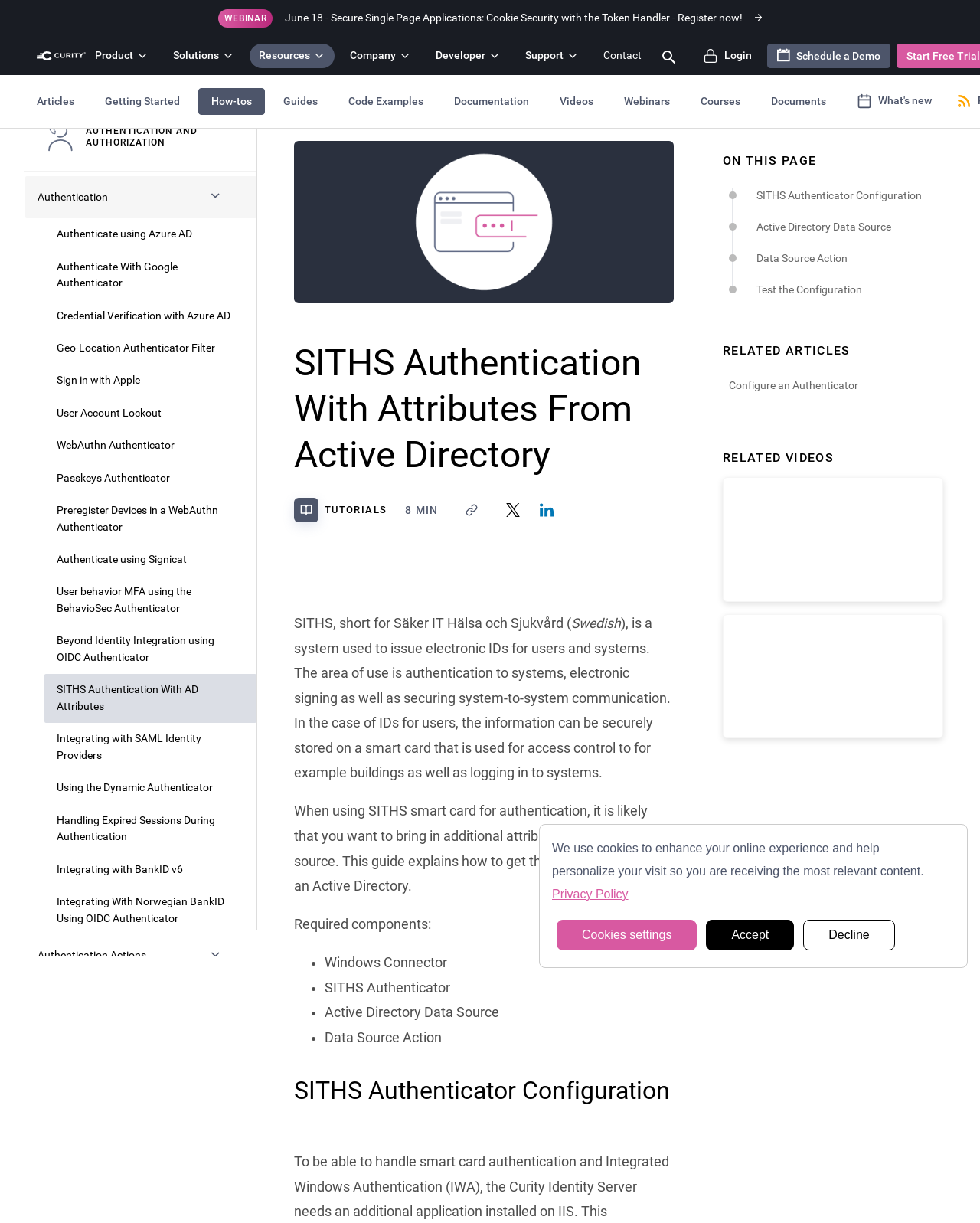Offer a thorough description of the webpage.

This webpage is about SITHS authentication with Active Directory attributes. At the top, there is a notification bar with a message about cookies and a link to the privacy policy. Below this, there are buttons to accept or decline cookies, as well as a button with a gear icon.

On the top-left corner, there is a link to go back to the homepage, accompanied by a small image. Next to it, there are several buttons with dropdown menus, including Product, Solutions, Resources, Company, Developers, and Support. Each of these buttons has a small image beside it.

On the top-right corner, there is a link to contact and a search bar. Next to it, there is a login button with a small image. There is also a link to schedule a demo.

Below the top navigation bar, there are several links to different sections, including Articles, Getting Started, How-tos, Guides, Code Examples, Documentation, Videos, Webinars, Courses, and Documents.

The main content of the page is divided into two sections. On the left, there is a list of links related to authentication and authorization, including topics such as Azure AD, Google Authenticator, and WebAuthn. Each link has a small icon beside it.

On the right, there is a heading that says "Authentication and Authorization" with a small image beside it. Below this, there is a list of links to various authentication-related topics, including SITHS authentication with AD attributes, which is the main topic of the page.